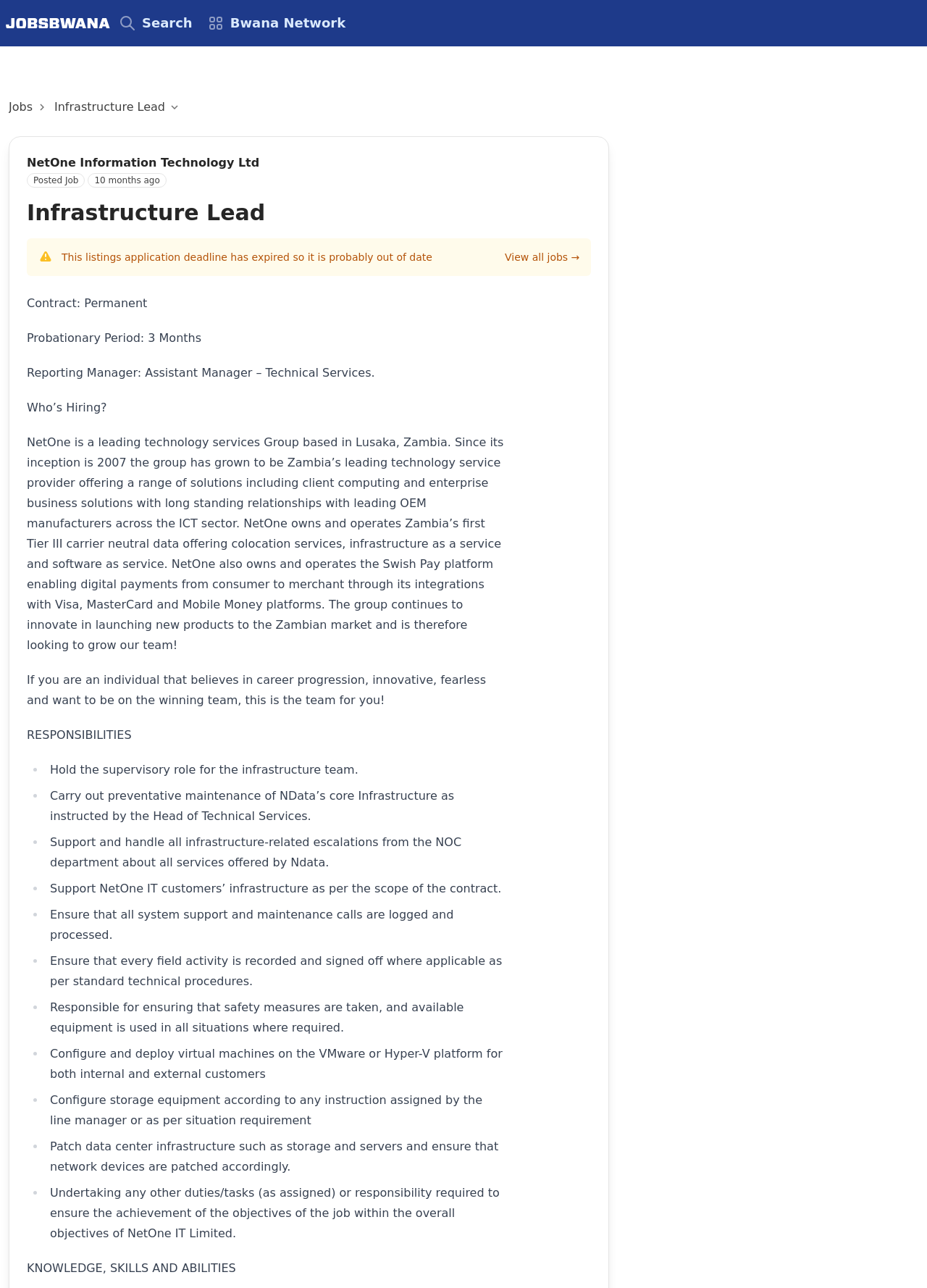What is the probationary period for the job?
Based on the image, answer the question with a single word or brief phrase.

3 Months